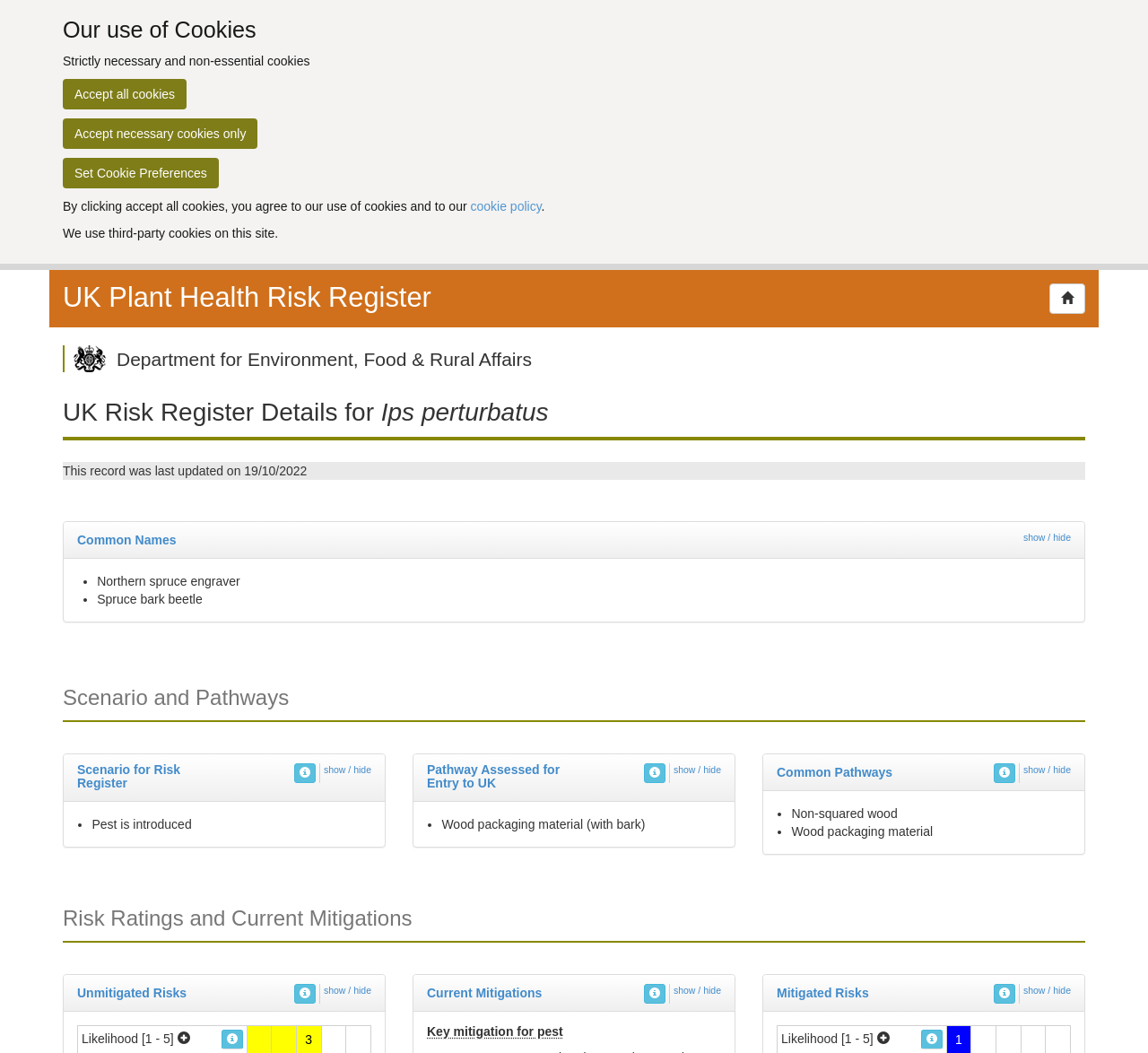Using the given description, provide the bounding box coordinates formatted as (top-left x, top-left y, bottom-right x, bottom-right y), with all values being floating point numbers between 0 and 1. Description: show / hide

[0.587, 0.725, 0.628, 0.736]